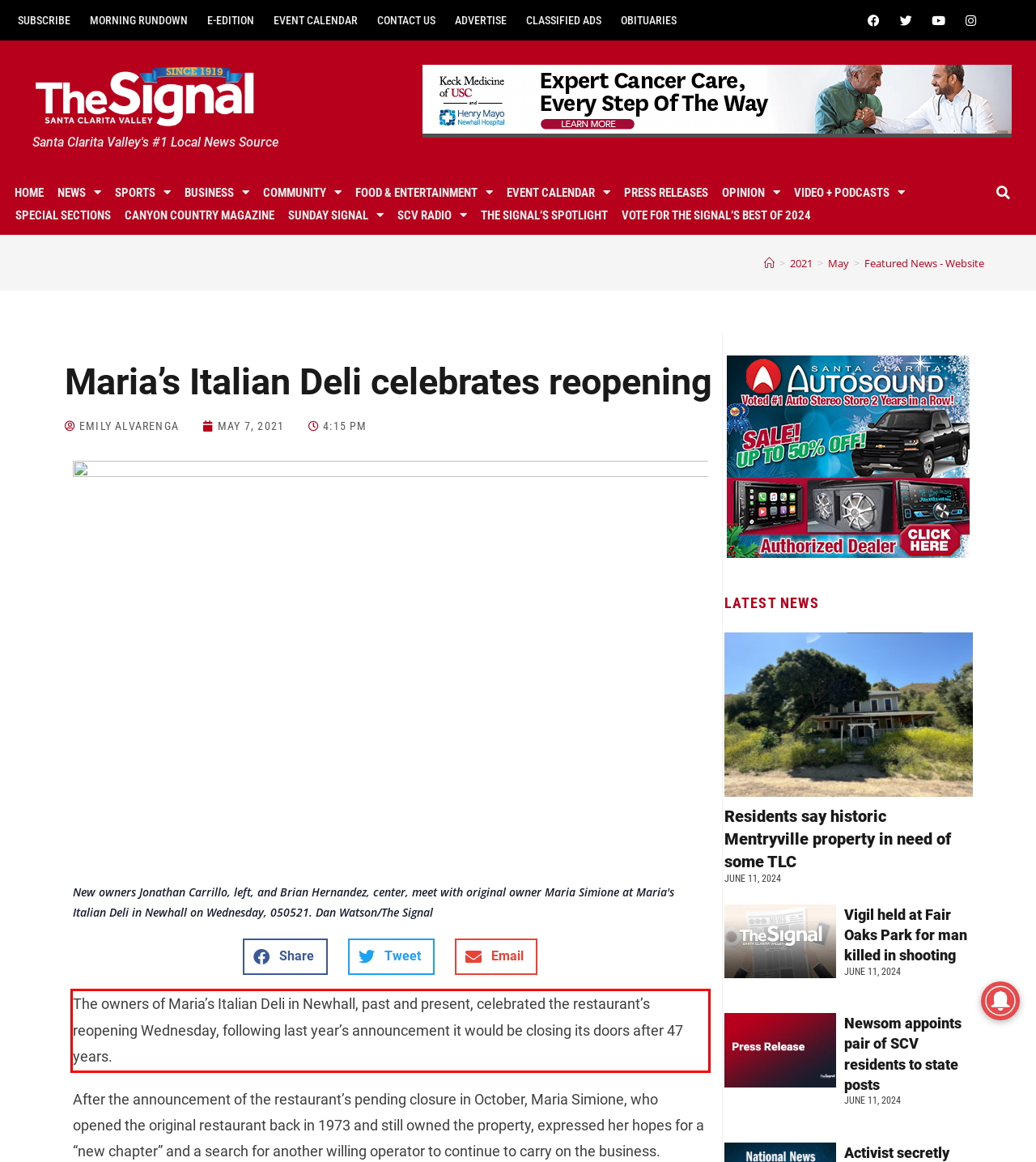Examine the screenshot of the webpage, locate the red bounding box, and perform OCR to extract the text contained within it.

The owners of Maria’s Italian Deli in Newhall, past and present, celebrated the restaurant’s reopening Wednesday, following last year’s announcement it would be closing its doors after 47 years.